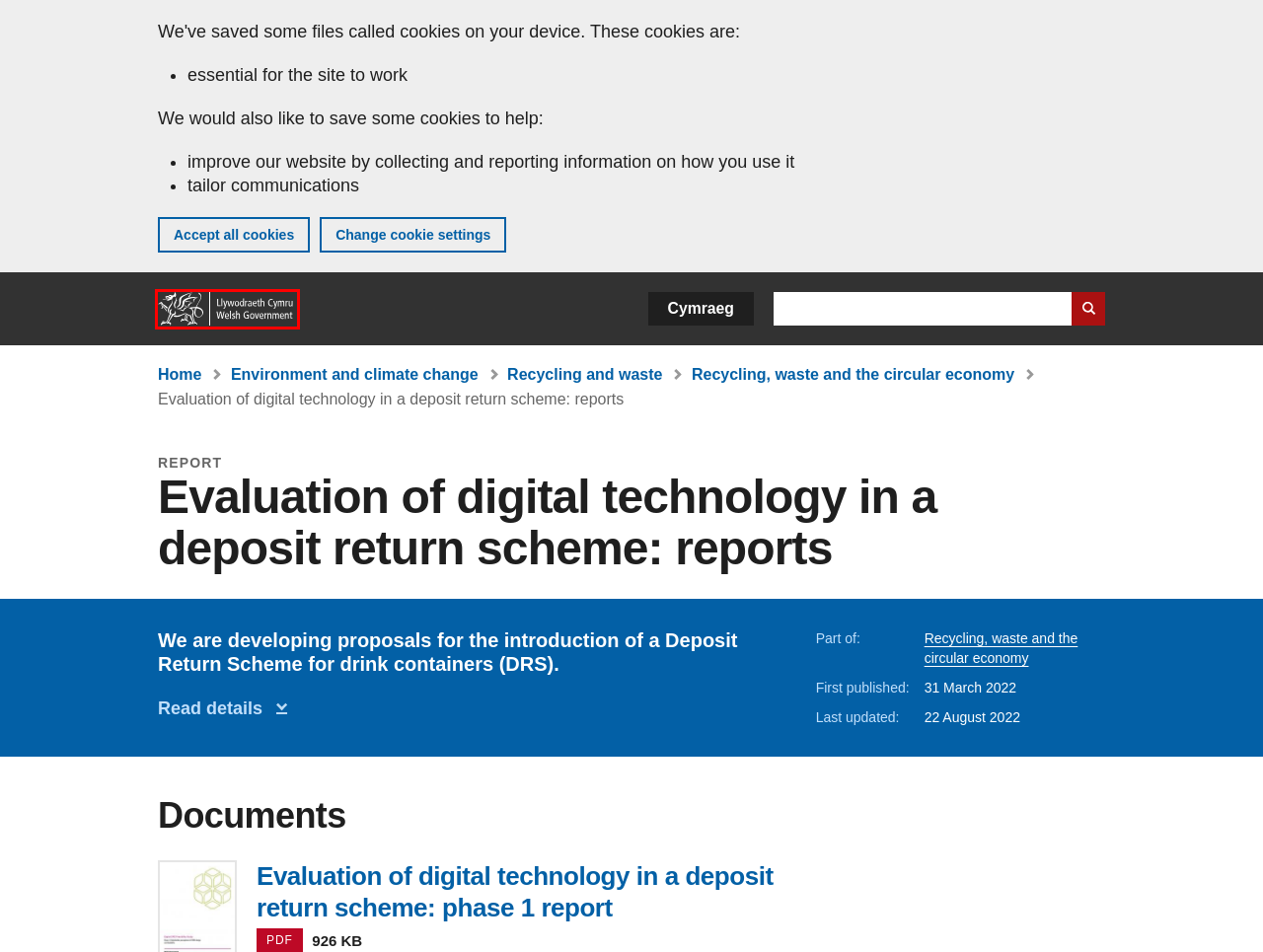Look at the screenshot of a webpage where a red bounding box surrounds a UI element. Your task is to select the best-matching webpage description for the new webpage after you click the element within the bounding box. The available options are:
A. Welsh Government Modern Slavery Statement | GOV.WALES
B. Copyright statement | GOV.WALES
C. Recycling, waste and the circular economy | Sub-topic | GOV.WALES
D. Recycling and waste | Sub-topic | GOV.WALES
E. Cookies | GOV.WALES
F. Home | GOV.WALES
G. Environment and climate change | Topic | GOV.WALES
H. Gwerthusiad o dechnoleg ddigidol mewn cynllun dychwelyd blaendal: adroddiadau | LLYW.CYMRU

F